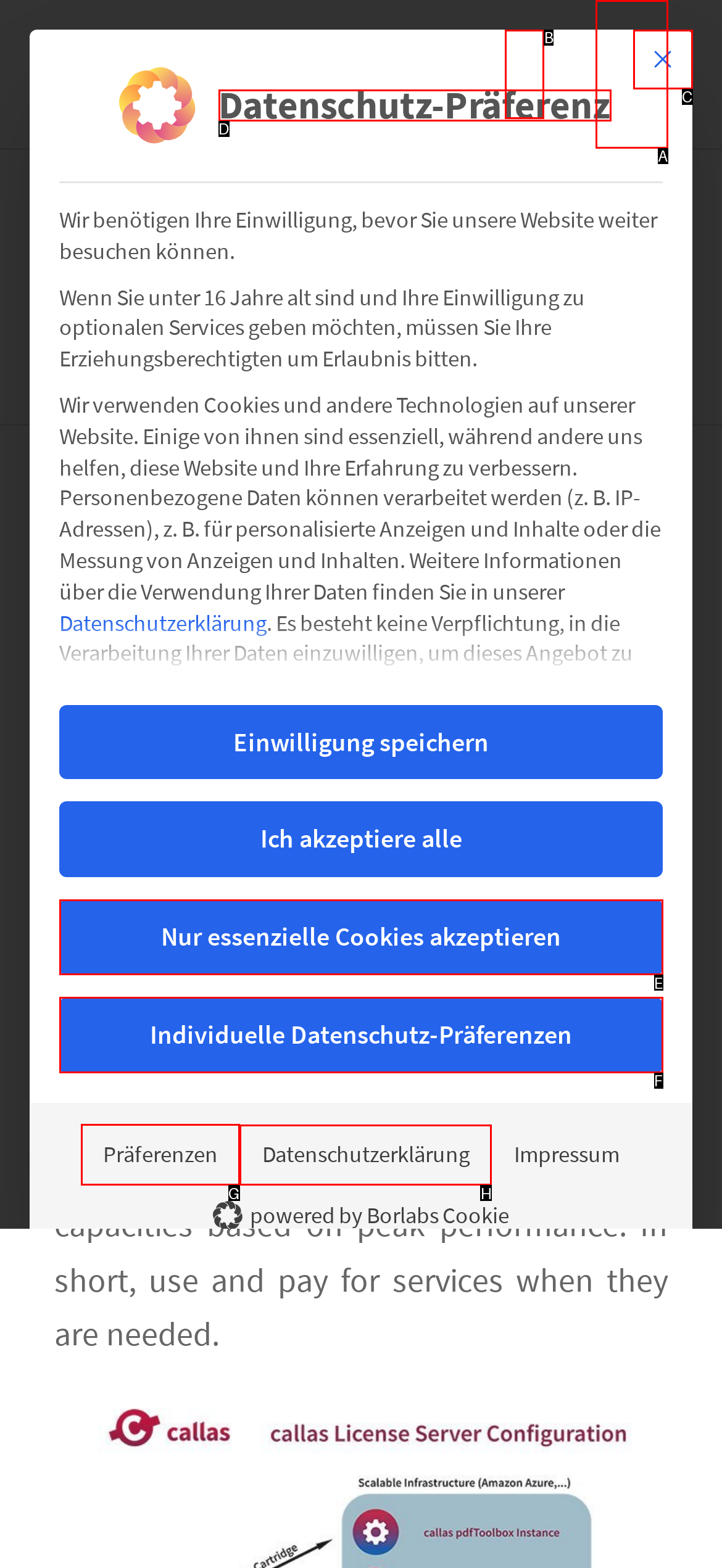Specify which UI element should be clicked to accomplish the task: Click the 'Präferenzen' button. Answer with the letter of the correct choice.

G